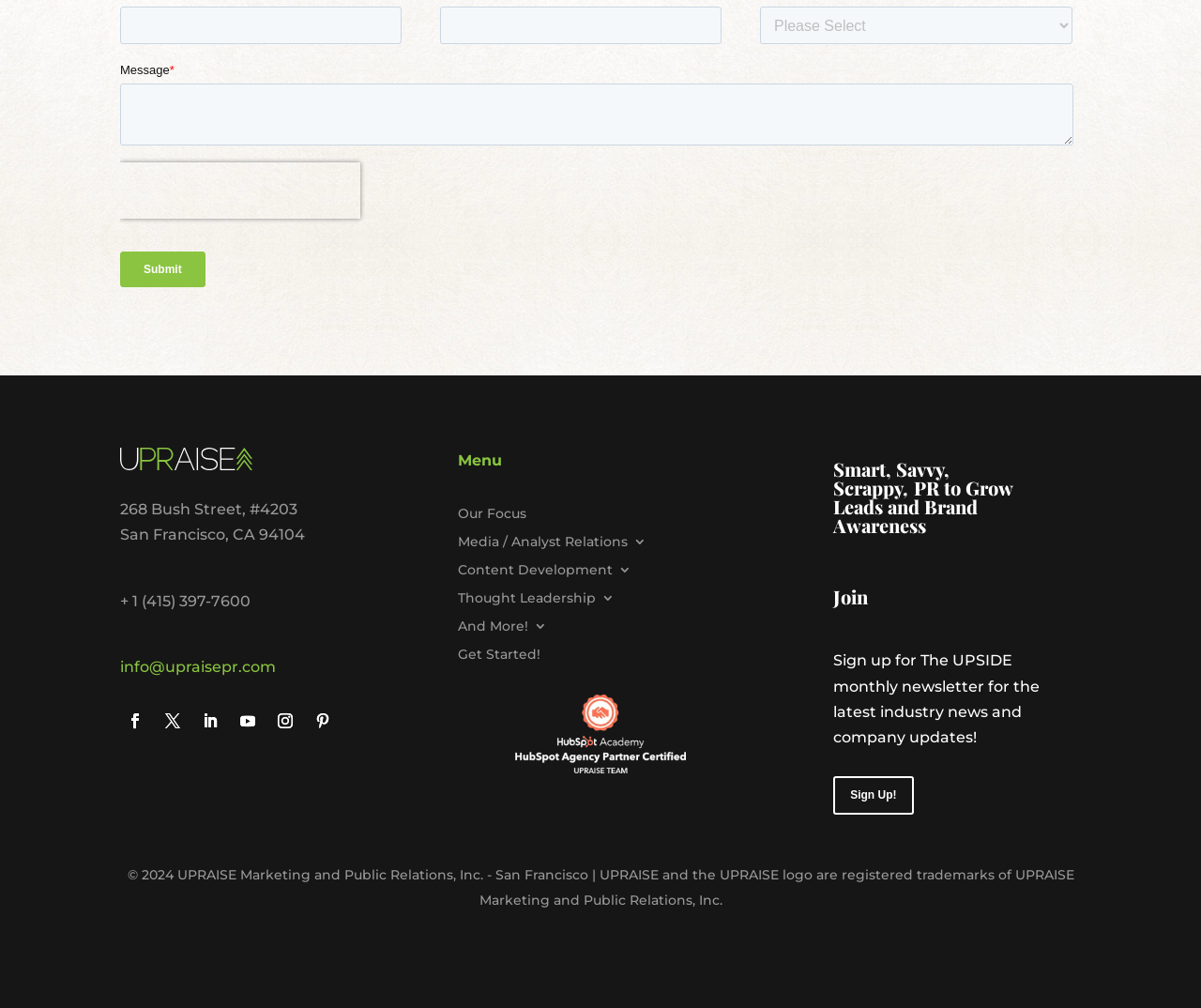Given the element description, predict the bounding box coordinates in the format (top-left x, top-left y, bottom-right x, bottom-right y). Make sure all values are between 0 and 1. Here is the element description: Our Focus

[0.381, 0.503, 0.438, 0.523]